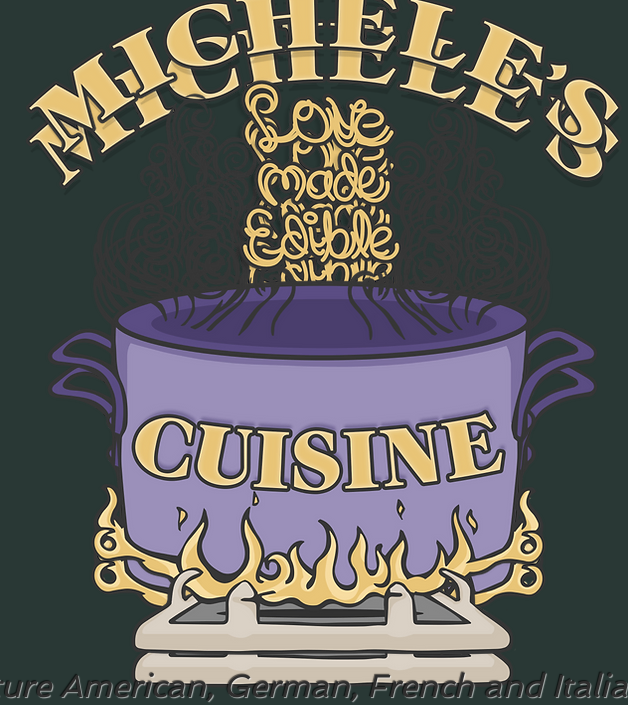Answer briefly with one word or phrase:
What phrase is artistically rendered above the pot?

Love made Edible